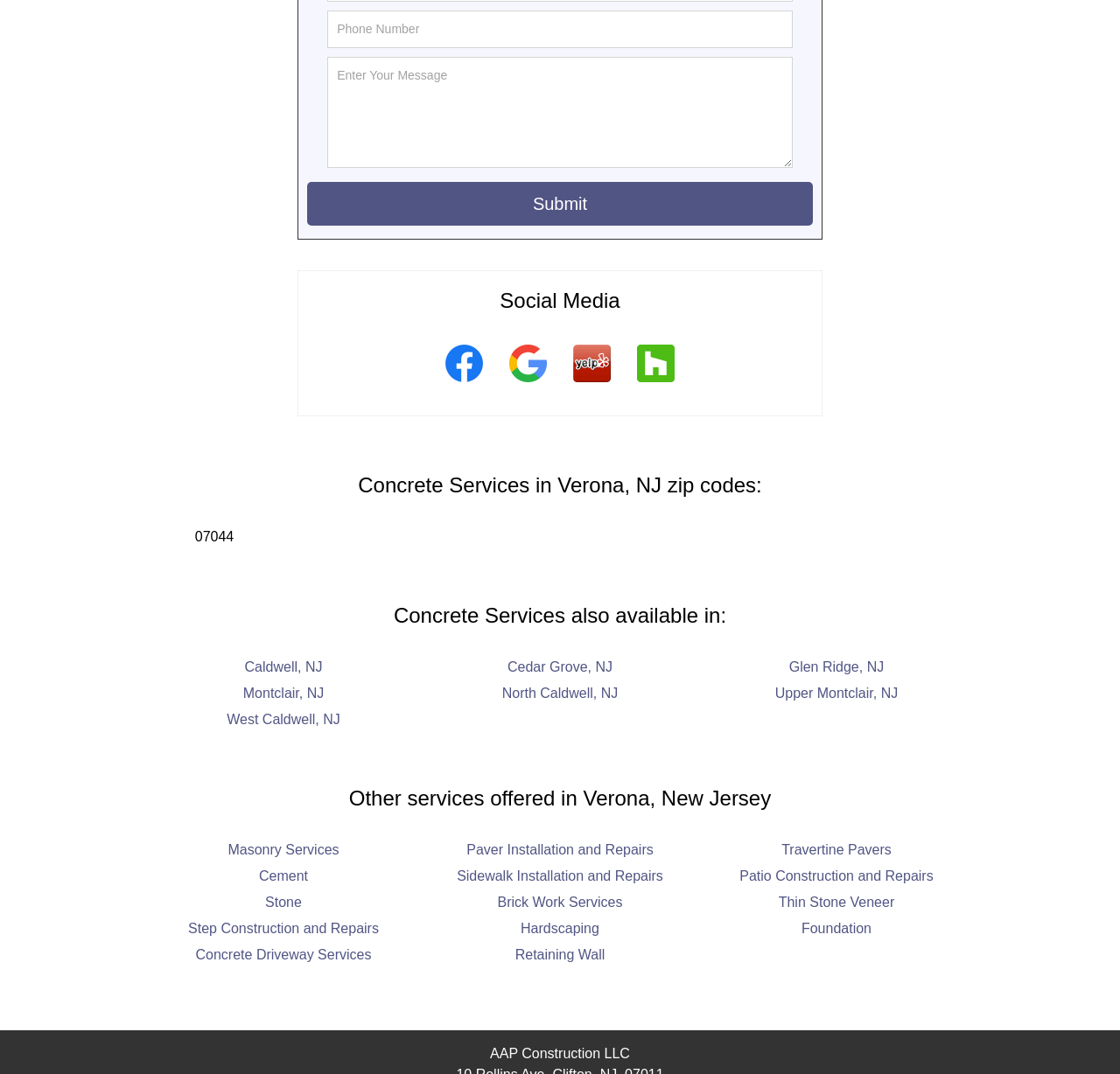Specify the bounding box coordinates of the element's region that should be clicked to achieve the following instruction: "Visit Facebook page". The bounding box coordinates consist of four float numbers between 0 and 1, in the format [left, top, right, bottom].

[0.386, 0.349, 0.443, 0.367]